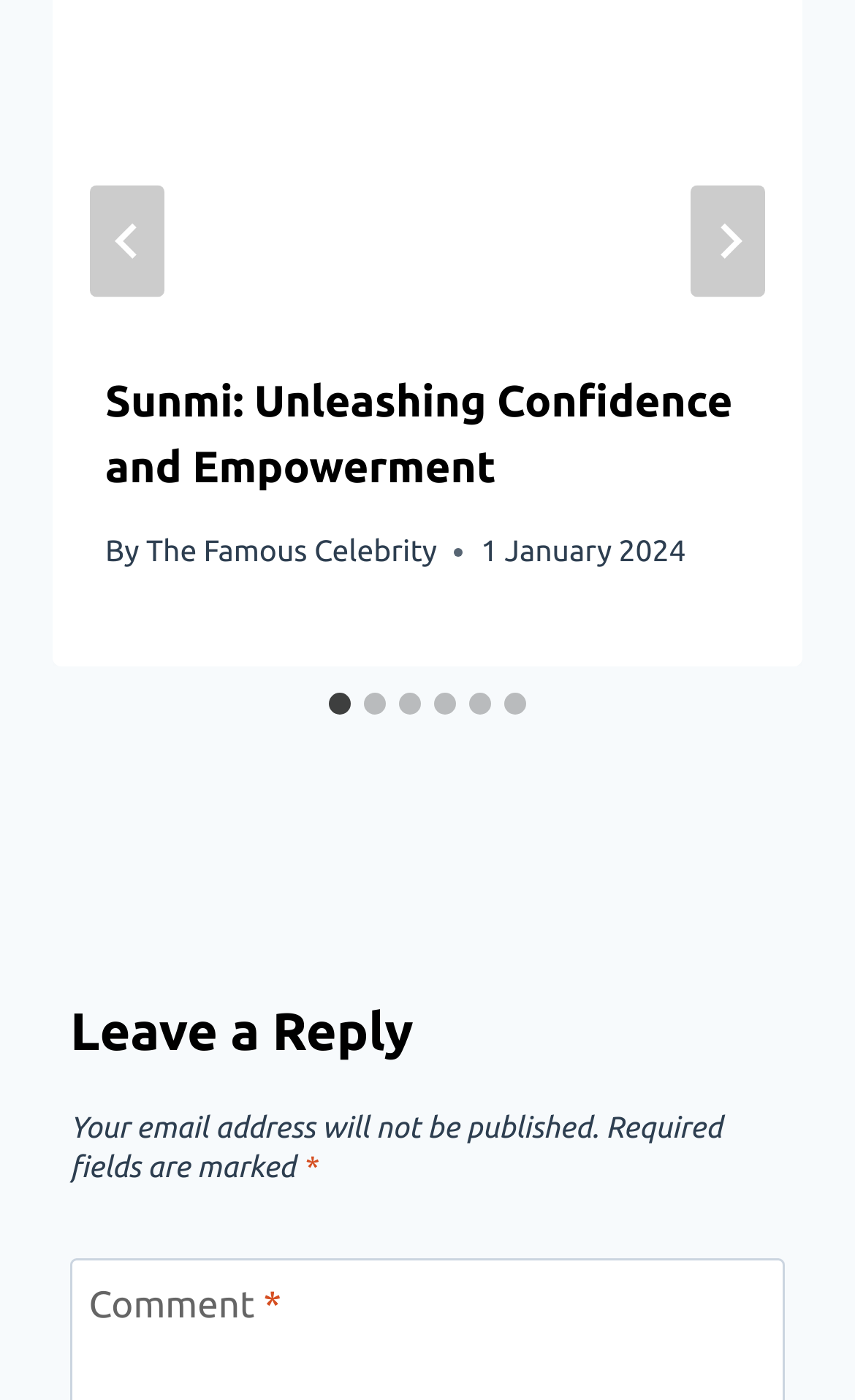Locate the coordinates of the bounding box for the clickable region that fulfills this instruction: "Leave a reply".

[0.082, 0.709, 0.918, 0.766]